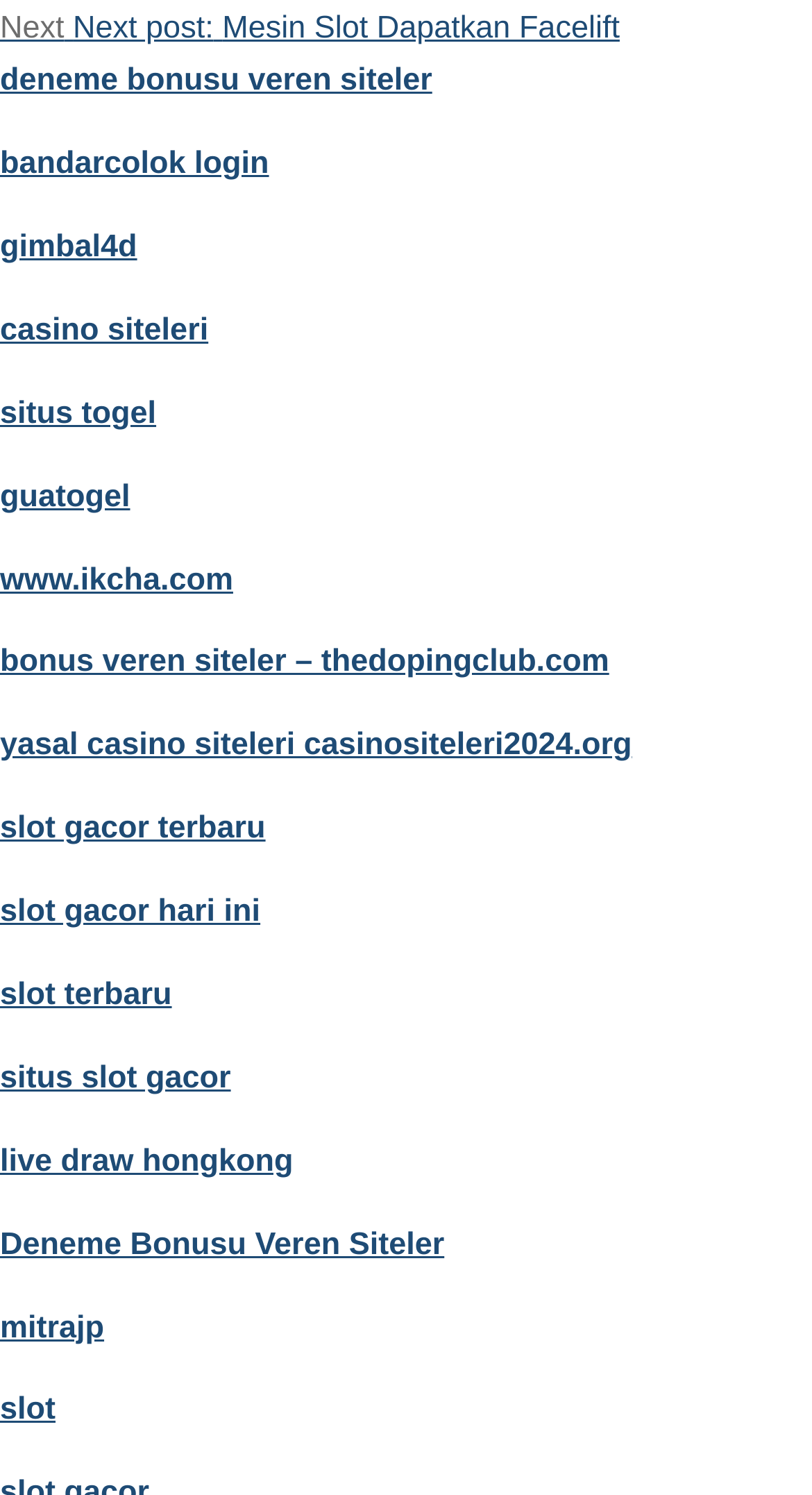Please find the bounding box coordinates of the section that needs to be clicked to achieve this instruction: "search for something".

None